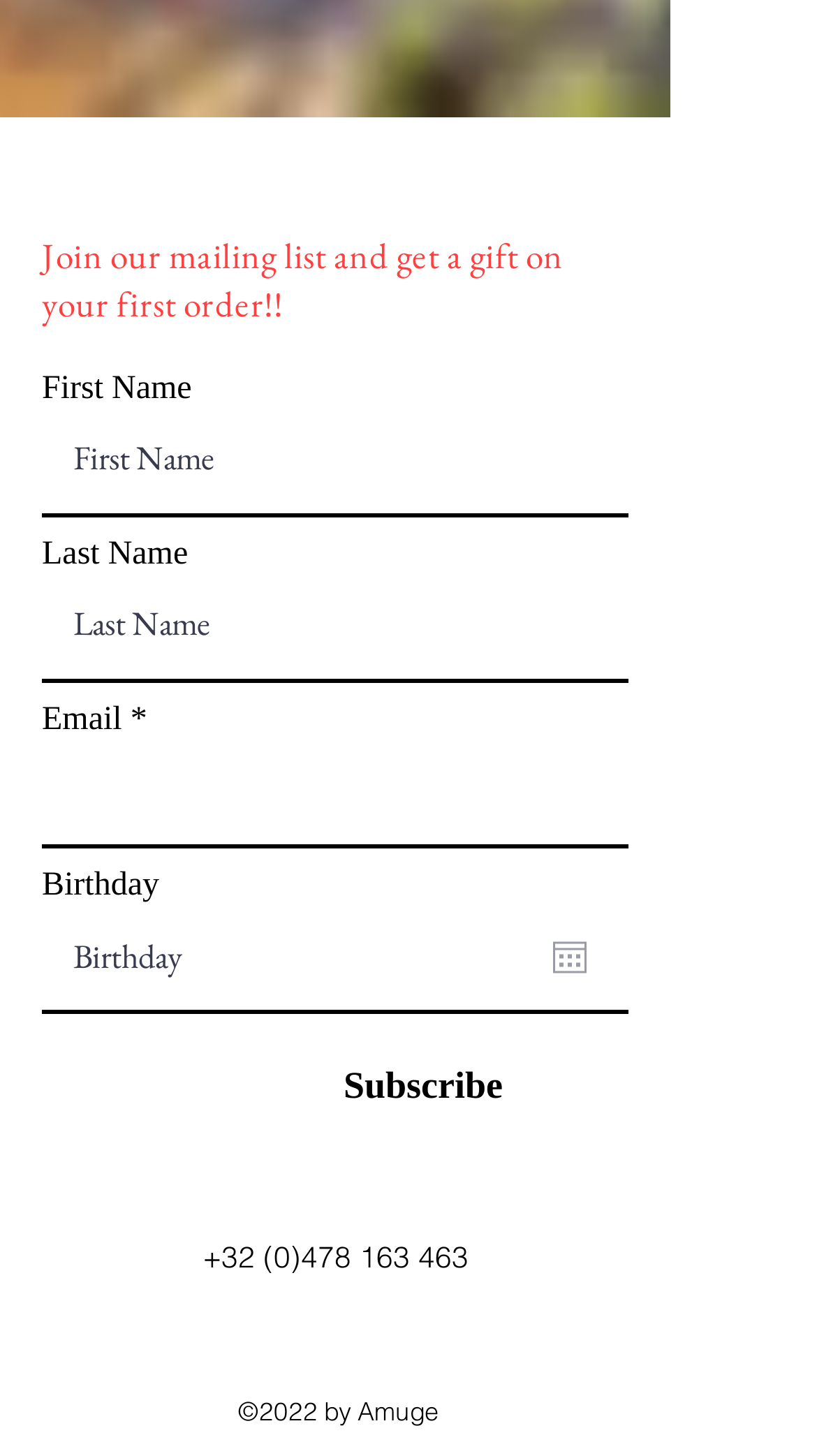Could you find the bounding box coordinates of the clickable area to complete this instruction: "Visit Facebook"?

[0.346, 0.911, 0.397, 0.94]